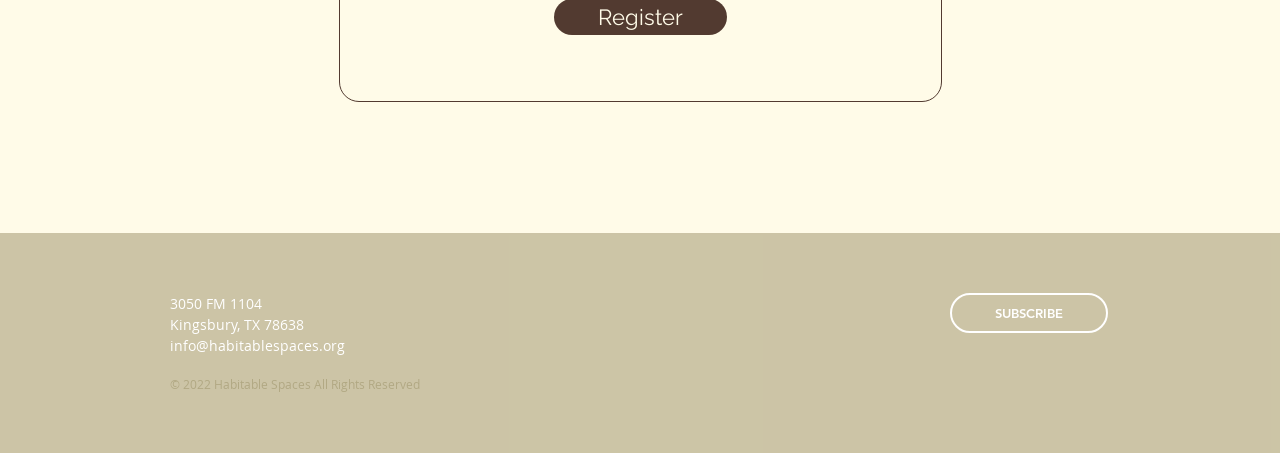What is the email address to contact Habitable Spaces?
Look at the image and respond with a one-word or short-phrase answer.

info@habitablespaces.org